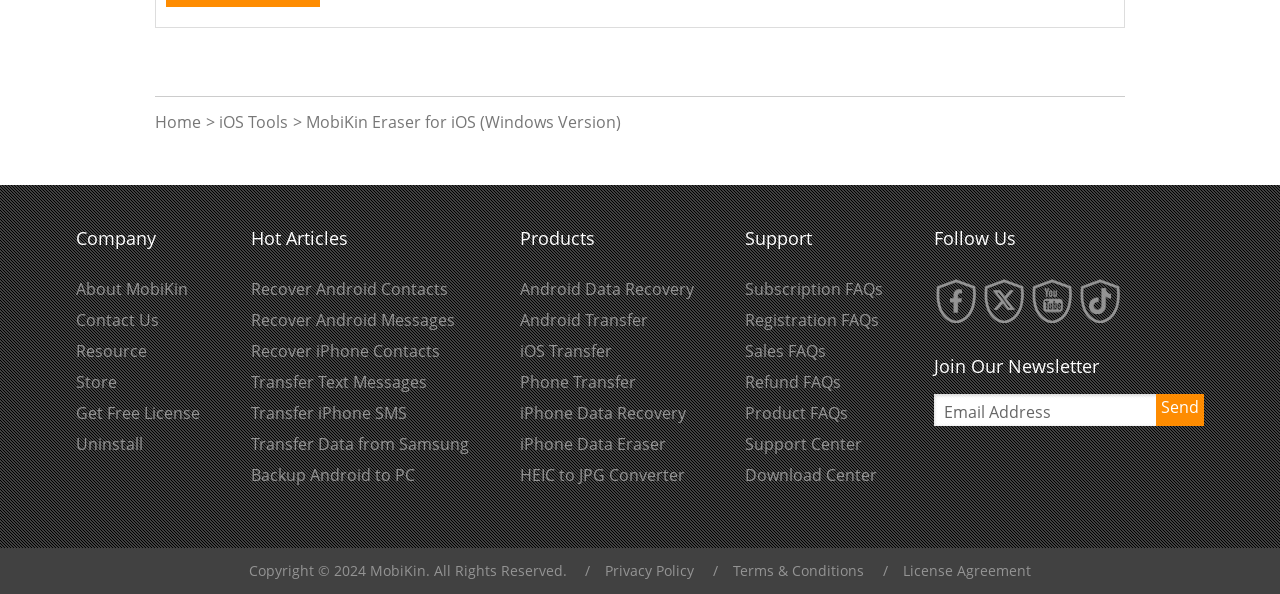Locate the bounding box coordinates of the clickable area needed to fulfill the instruction: "Enter Email Address".

[0.73, 0.662, 0.941, 0.716]